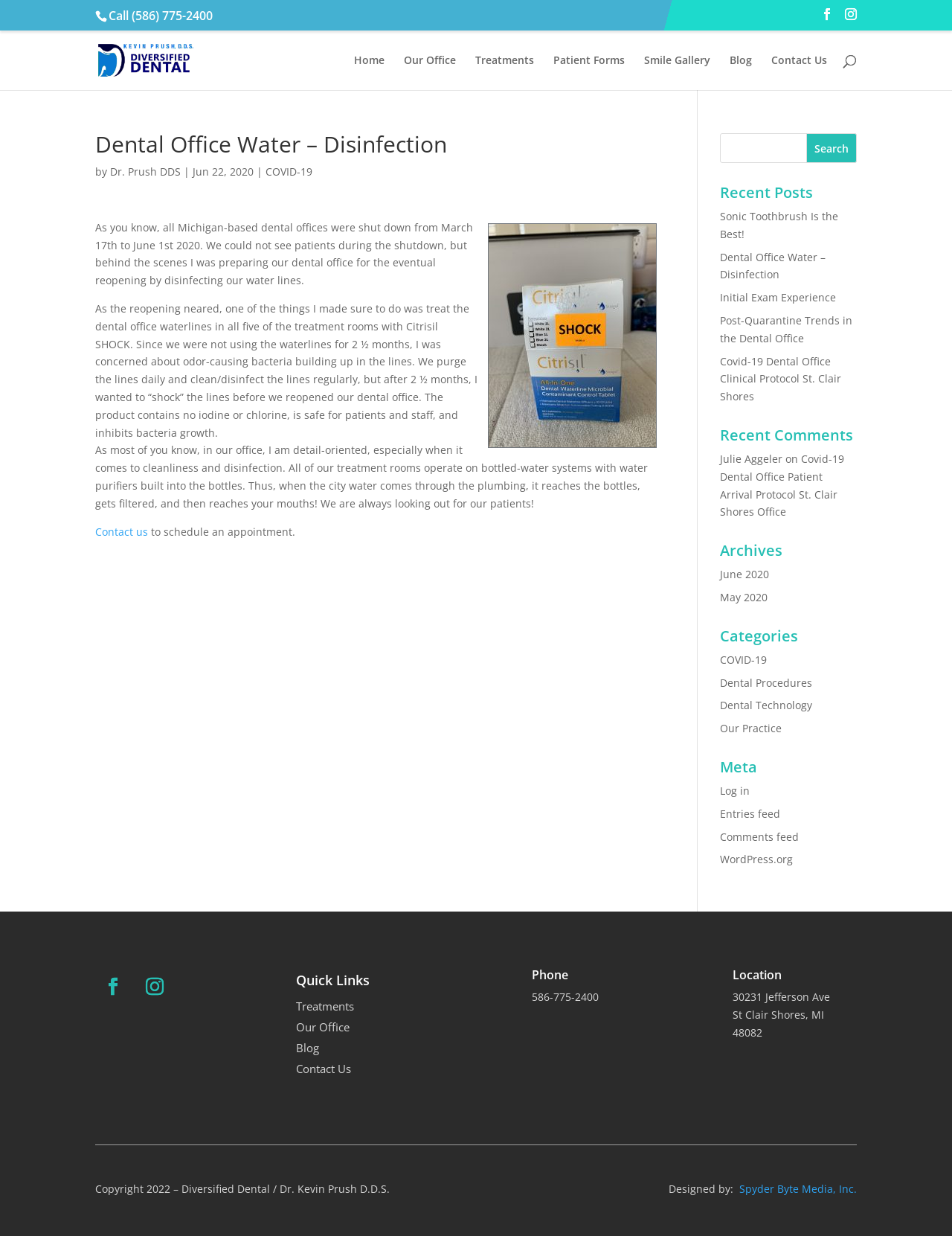Specify the bounding box coordinates of the area that needs to be clicked to achieve the following instruction: "Click on 'Builderall Vs Kartra'".

None